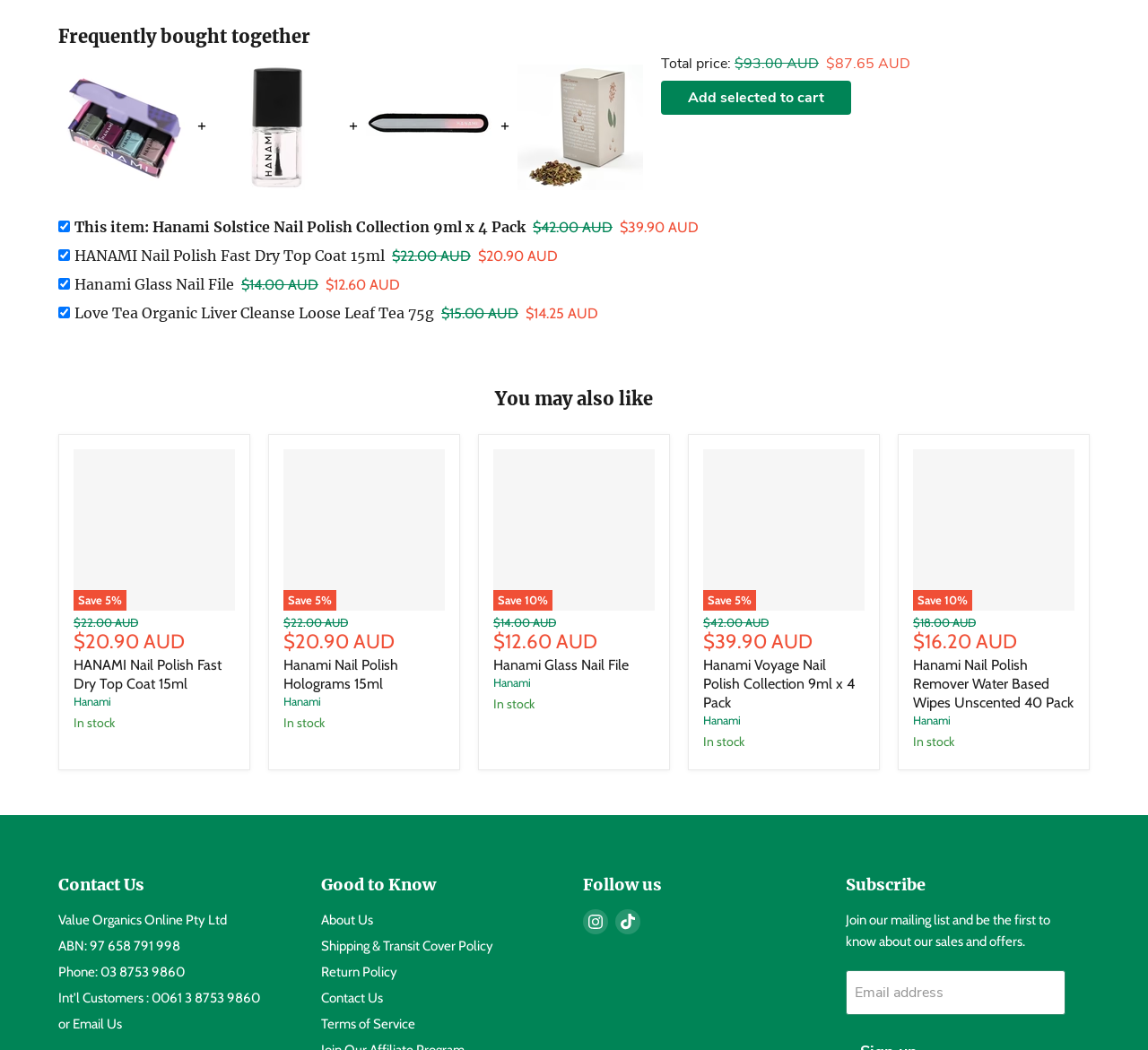Determine the bounding box coordinates for the UI element matching this description: "Value Organics Online Pty Ltd".

[0.051, 0.868, 0.198, 0.884]